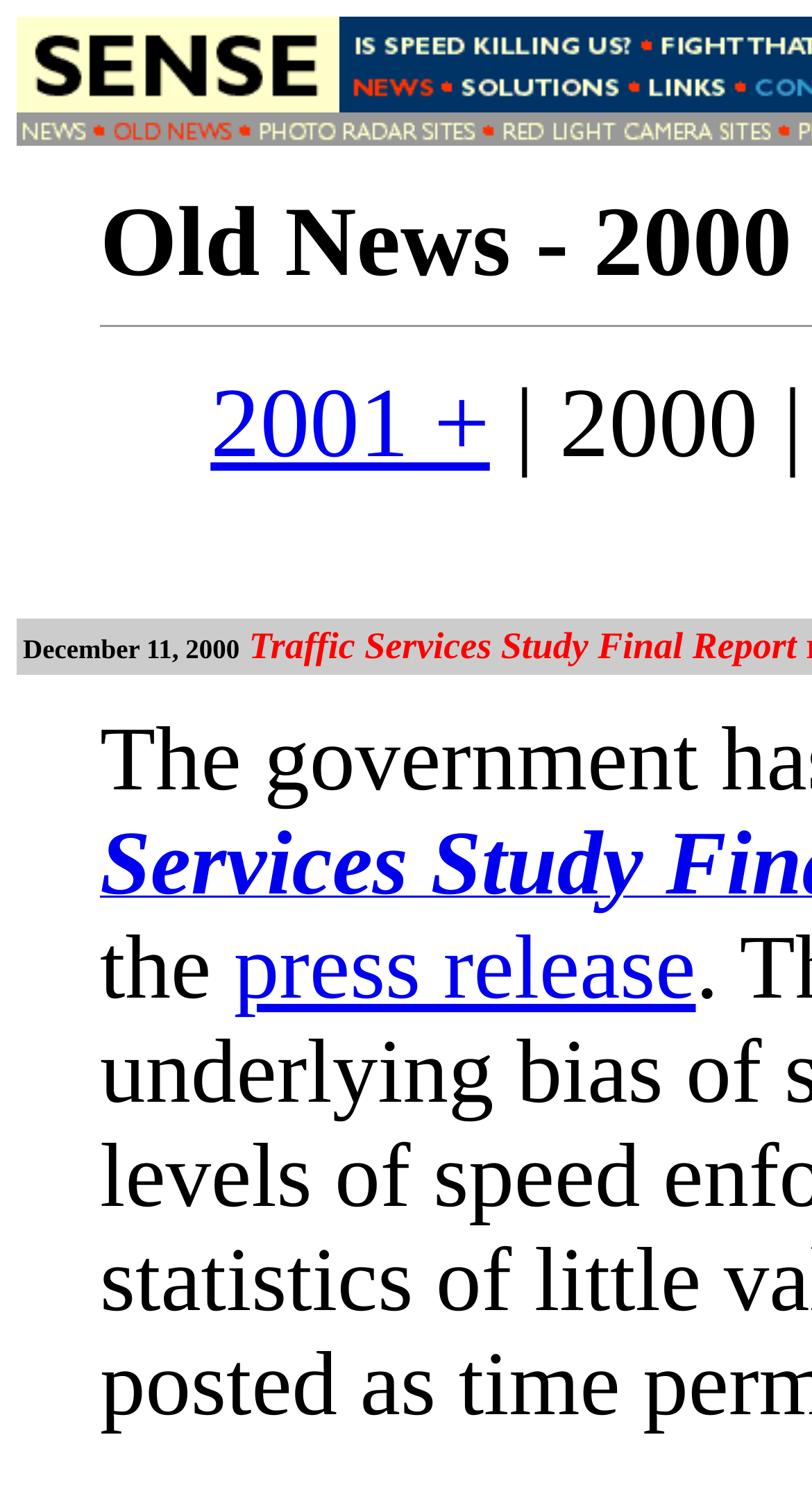Refer to the image and provide an in-depth answer to the question: 
How many images are on this page?

I counted the number of image elements on the page and found 14 images, including the ones with no alt text.